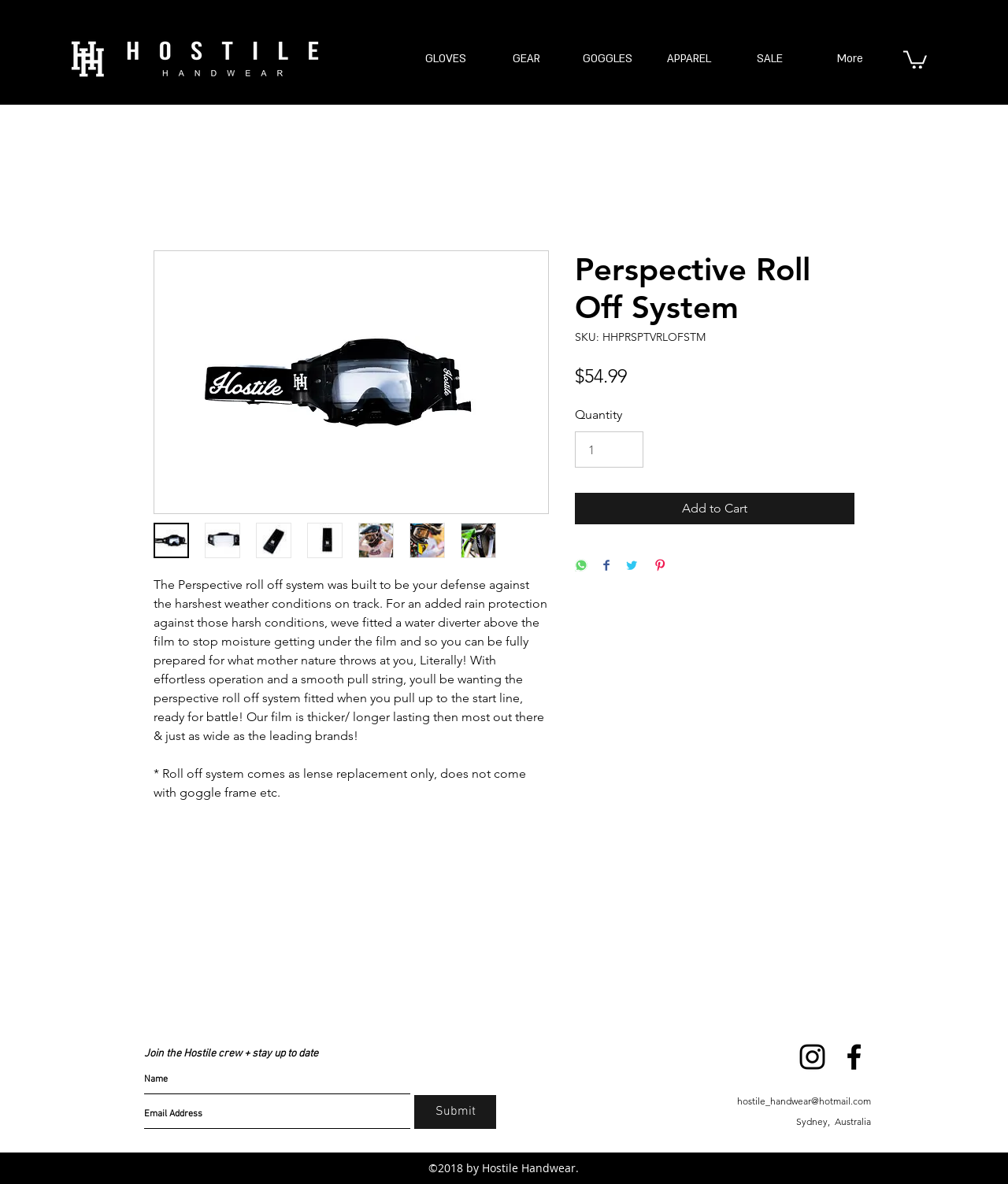Please predict the bounding box coordinates (top-left x, top-left y, bottom-right x, bottom-right y) for the UI element in the screenshot that fits the description: input value="1" aria-label="Quantity" value="1"

[0.57, 0.364, 0.638, 0.395]